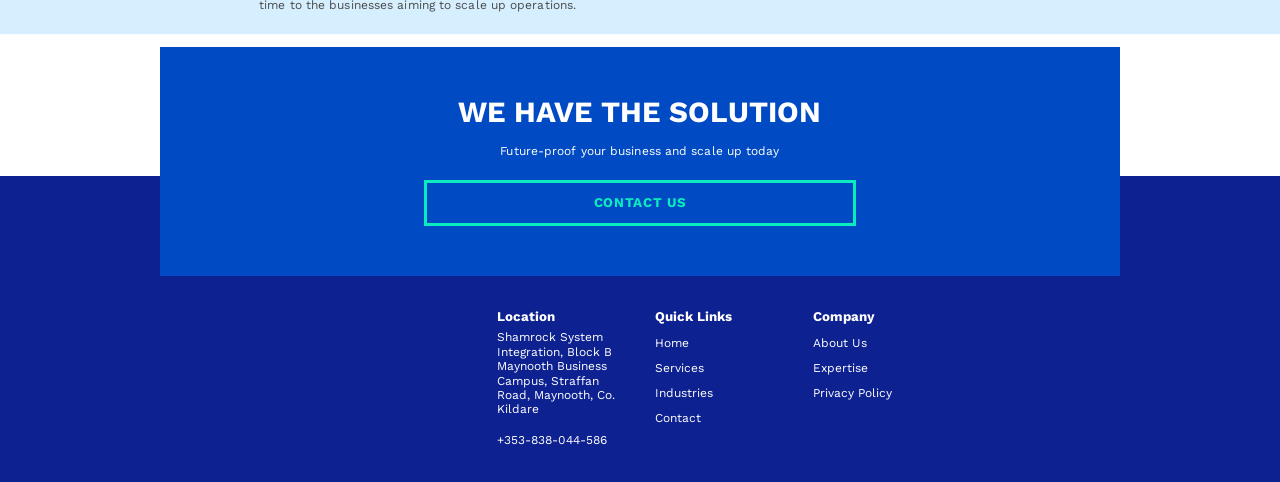Given the element description Contact us, predict the bounding box coordinates for the UI element in the webpage screenshot. The format should be (top-left x, top-left y, bottom-right x, bottom-right y), and the values should be between 0 and 1.

[0.331, 0.373, 0.669, 0.469]